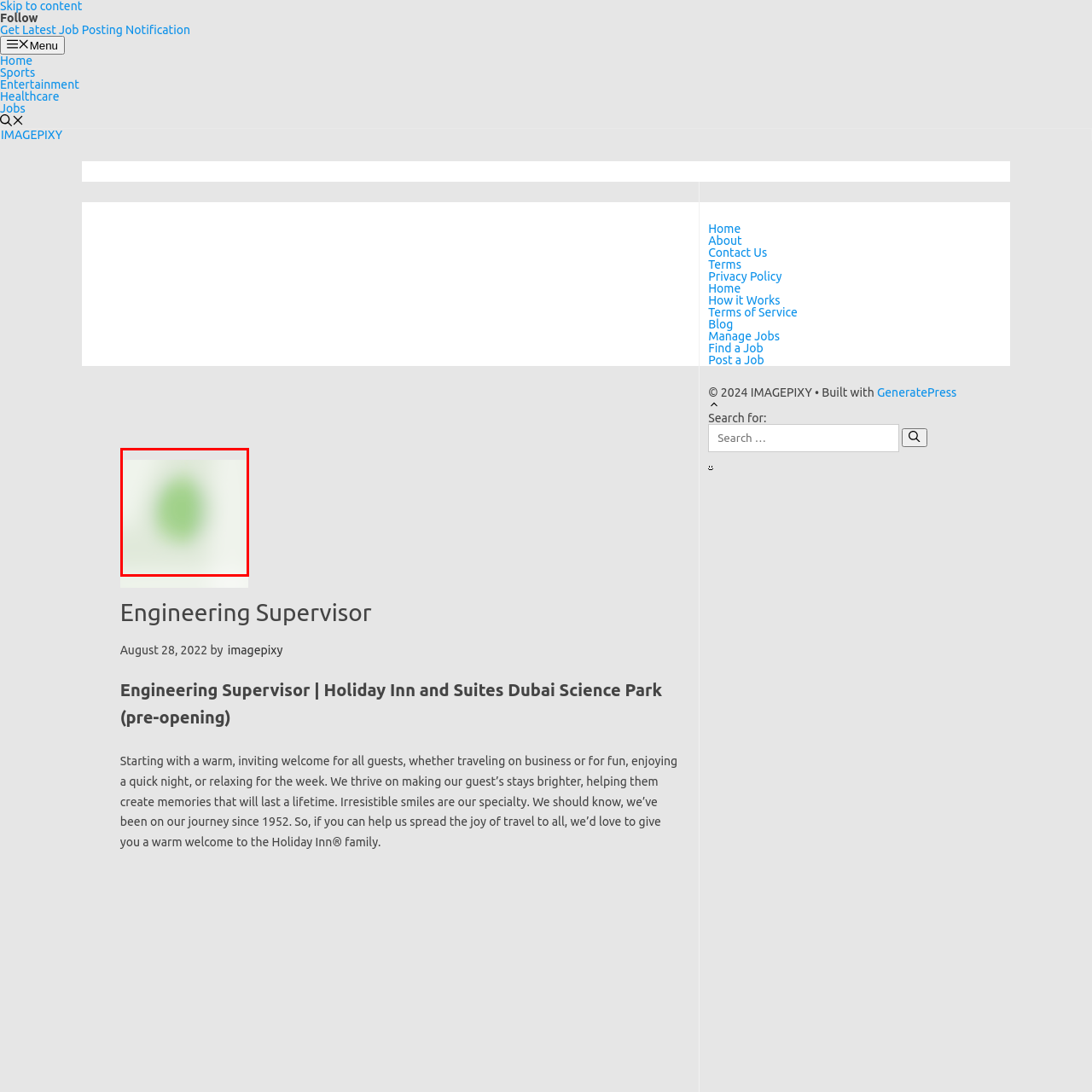Observe the image within the red outline and respond to the ensuing question with a detailed explanation based on the visual aspects of the image: 
What is the current stage of the hotel?

The caption states that the hotel is in the pre-opening stage, implying that it is not yet open to the public but is in the process of preparing for its grand opening.